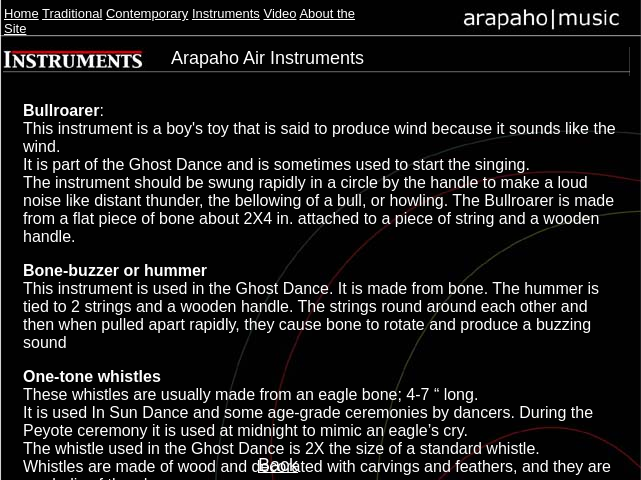Answer the question below with a single word or a brief phrase: 
What material is the one-tone whistle made of?

Eagle bone